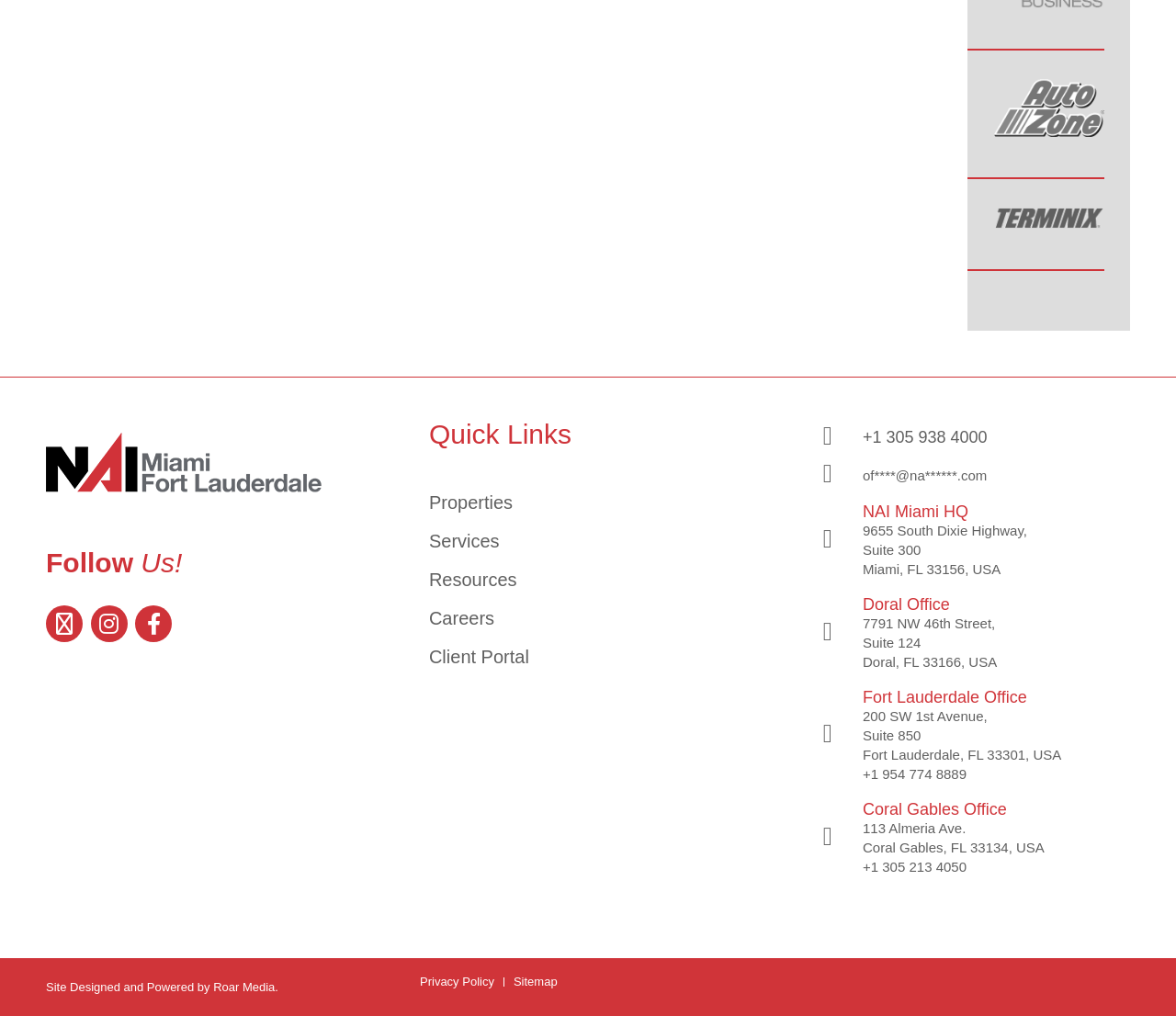Bounding box coordinates should be provided in the format (top-left x, top-left y, bottom-right x, bottom-right y) with all values between 0 and 1. Identify the bounding box for this UI element: BP Cuff Selection

None